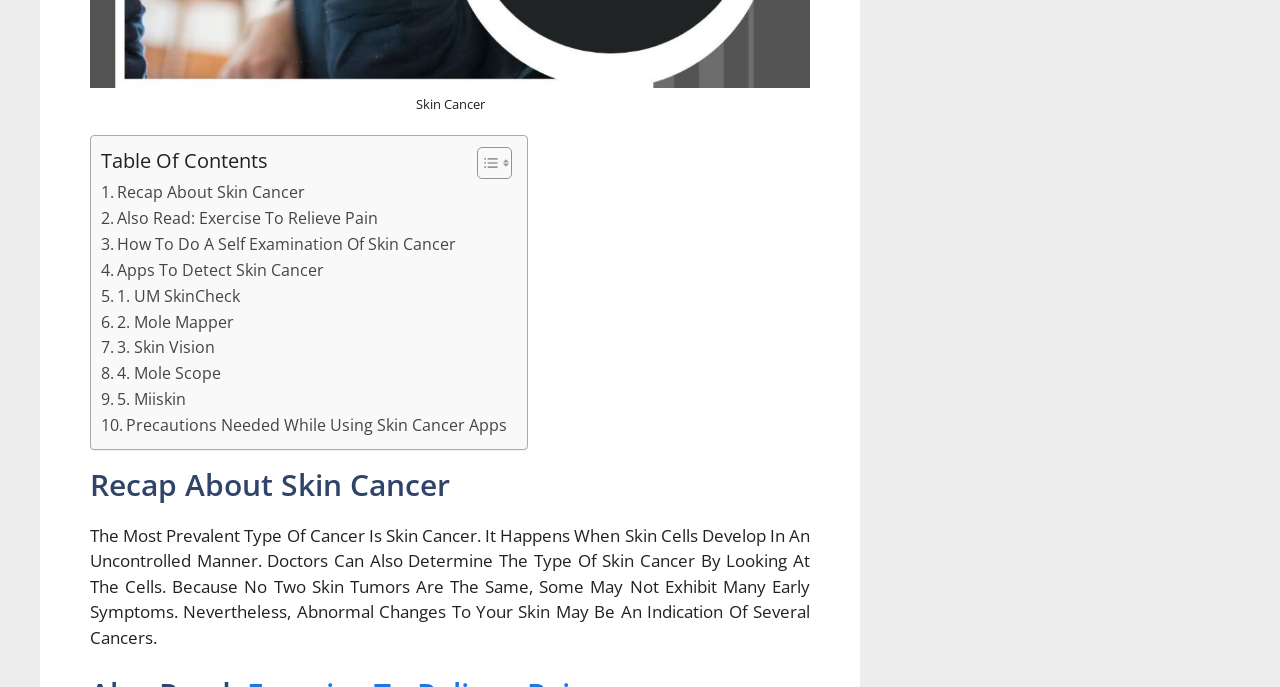Respond to the following query with just one word or a short phrase: 
How many skin cancer apps are listed?

5